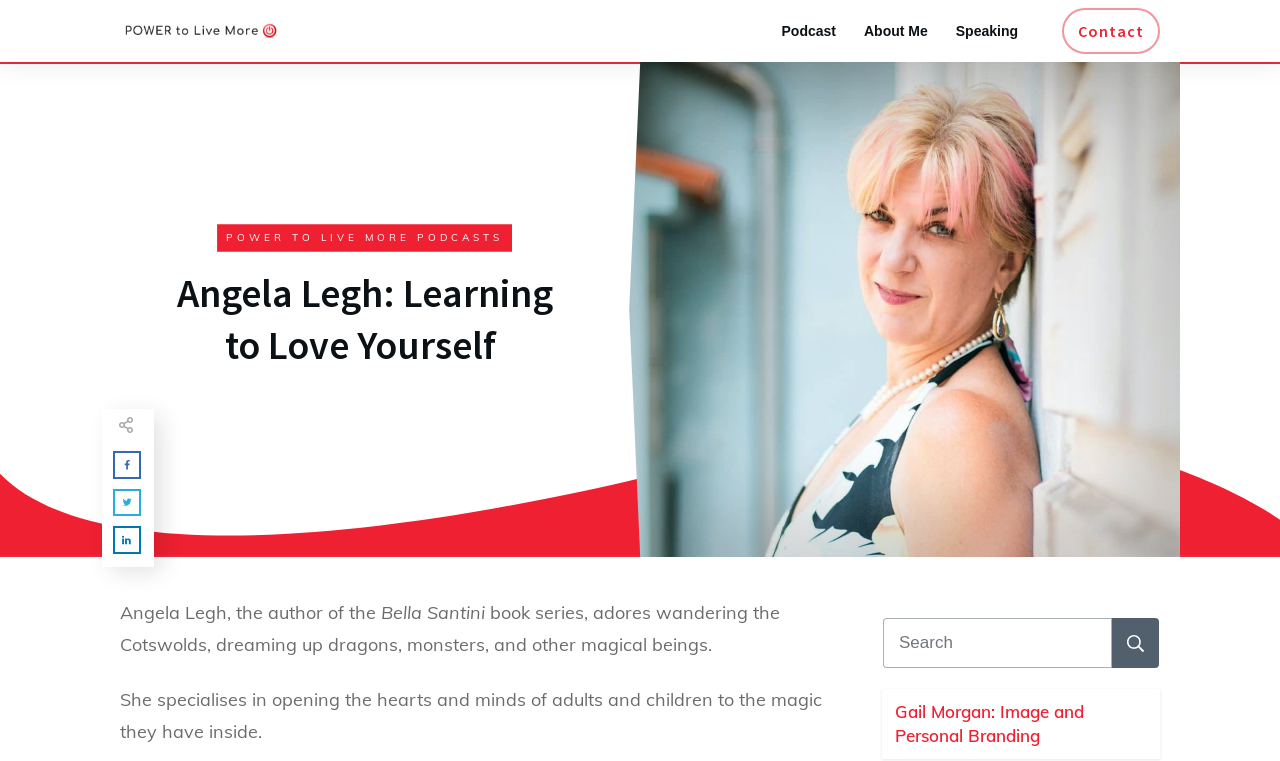Give a one-word or short phrase answer to the question: 
What is Angela Legh's profession?

Author